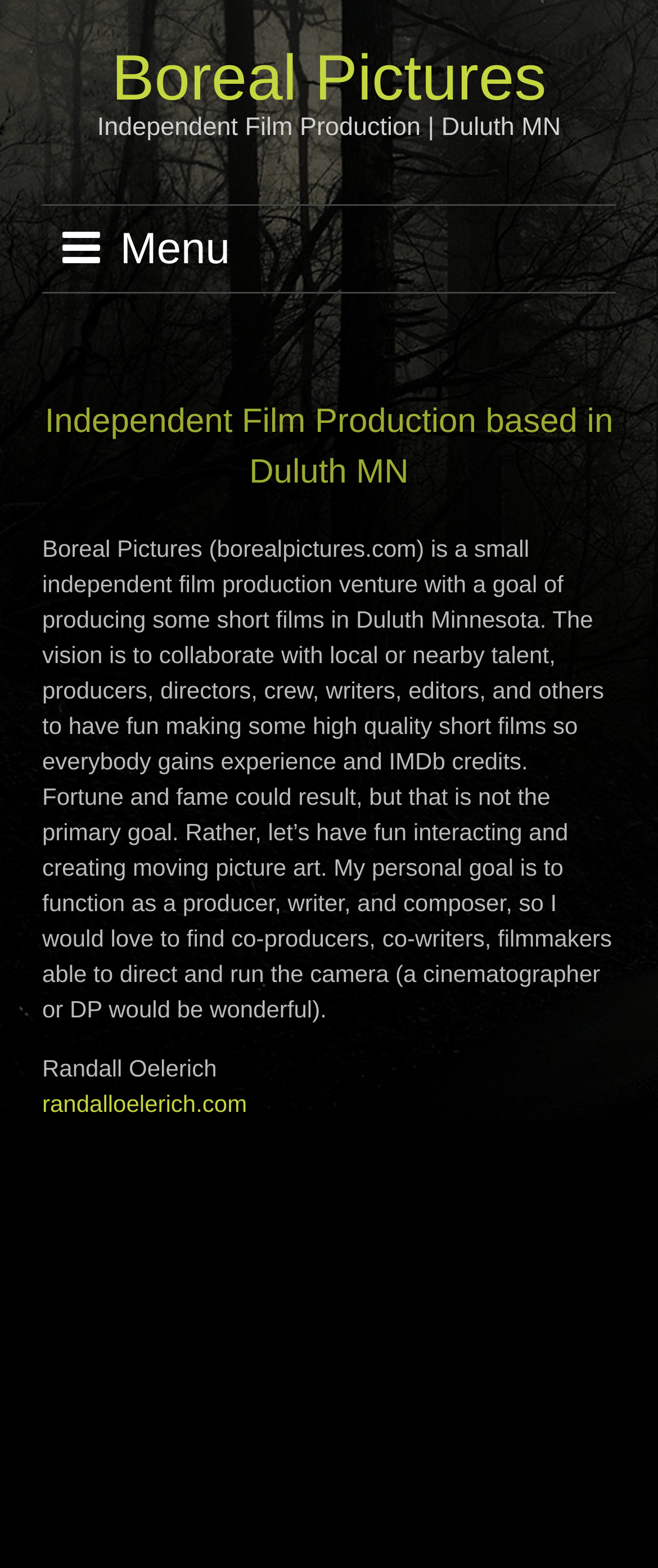Based on the element description "scaling a franchise business", predict the bounding box coordinates of the UI element.

None